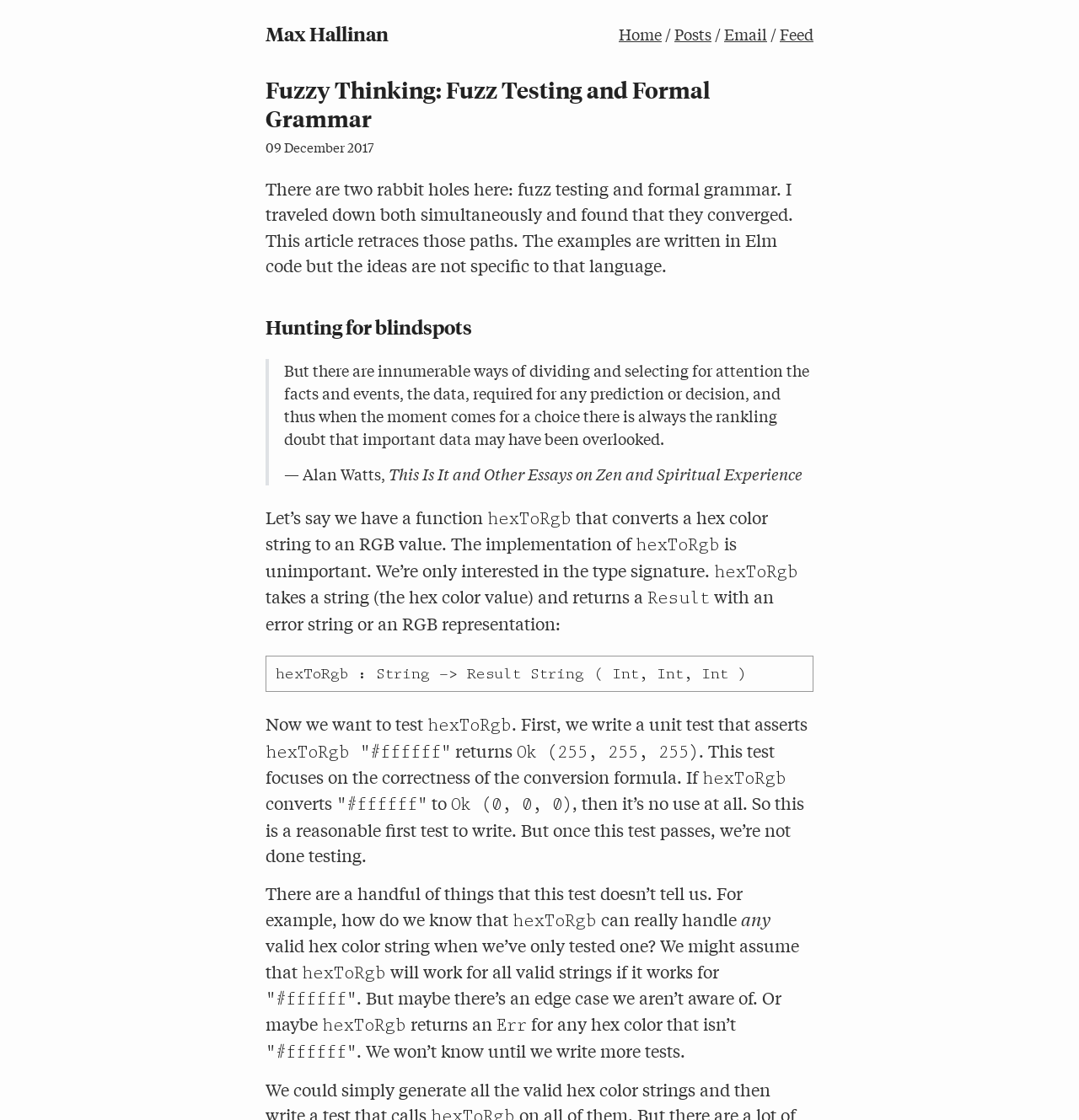Craft a detailed narrative of the webpage's structure and content.

This webpage is an article titled "Fuzzy Thinking: Fuzz Testing and Formal Grammar" by Max Hallinan. At the top, there is a navigation bar with links to "Home", "Posts", "Email", and "Feed". Below the navigation bar, the article's title and date "09 December 2017" are displayed.

The article begins with a brief introduction, followed by a heading "Hunting for blindspots" and a blockquote with a quote from Alan Watts. The main content of the article is divided into sections, each with its own heading. The first section discusses a function called "hexToRgb" that converts a hex color string to an RGB value. The section includes a code snippet showing the function's type signature.

The article then explains how to test the "hexToRgb" function, starting with a unit test that asserts the function returns the correct result for a specific input. The test focuses on the correctness of the conversion formula. The article goes on to discuss the limitations of this test and the need for more tests to ensure the function works correctly for all valid hex color strings.

Throughout the article, there are several paragraphs of text, with headings and code snippets interspersed. The text is well-structured and easy to follow, with a clear and concise writing style. There are no images on the page, but the code snippets and blockquote add visual interest to the text.